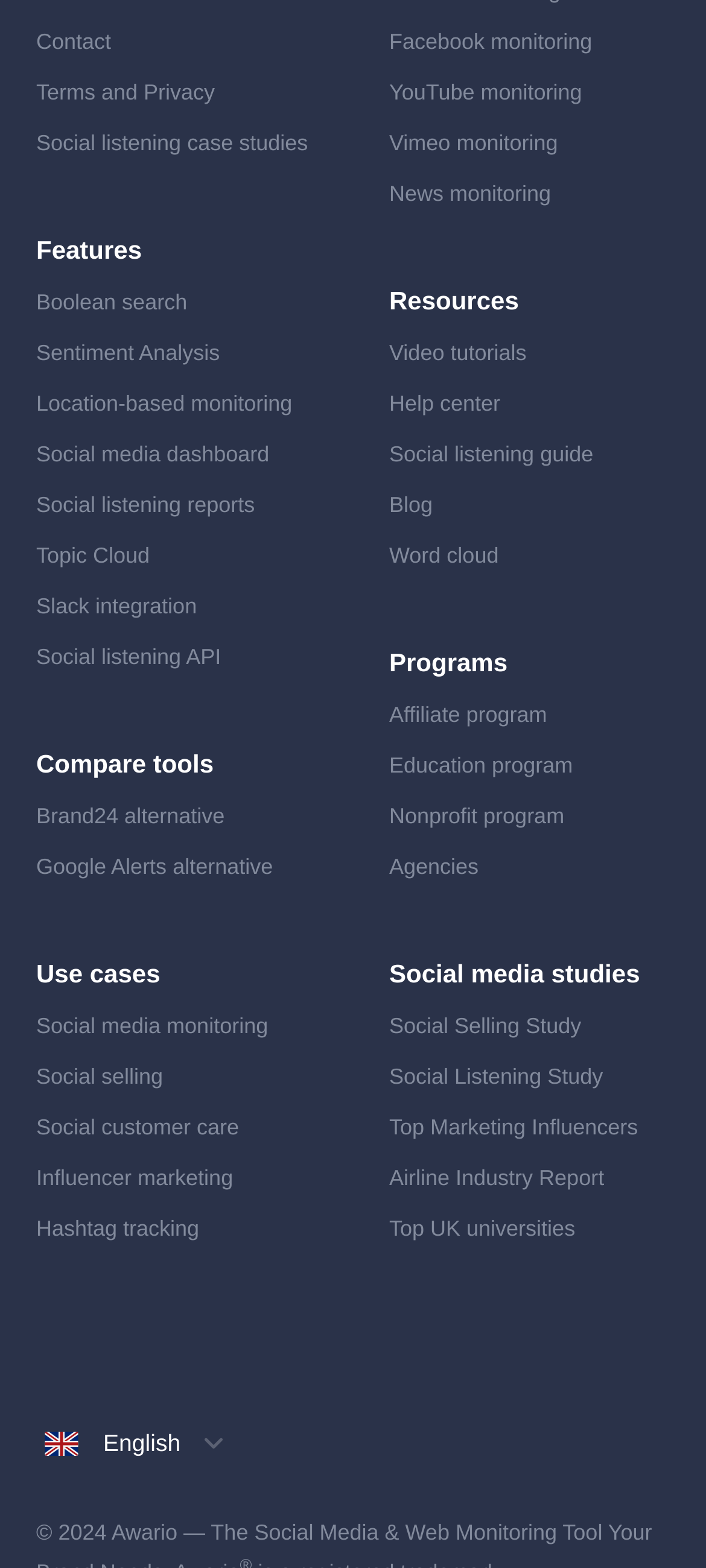Can you identify the bounding box coordinates of the clickable region needed to carry out this instruction: 'Share on Twitter'? The coordinates should be four float numbers within the range of 0 to 1, stated as [left, top, right, bottom].

None